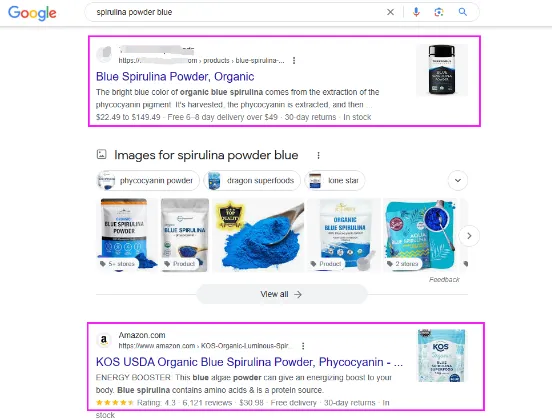Look at the image and give a detailed response to the following question: What is the purpose of the series of images below the product?

The caption explains that the series of images below the product are representing different brands of spirulina powder, which demonstrates the diversity of options available to consumers.